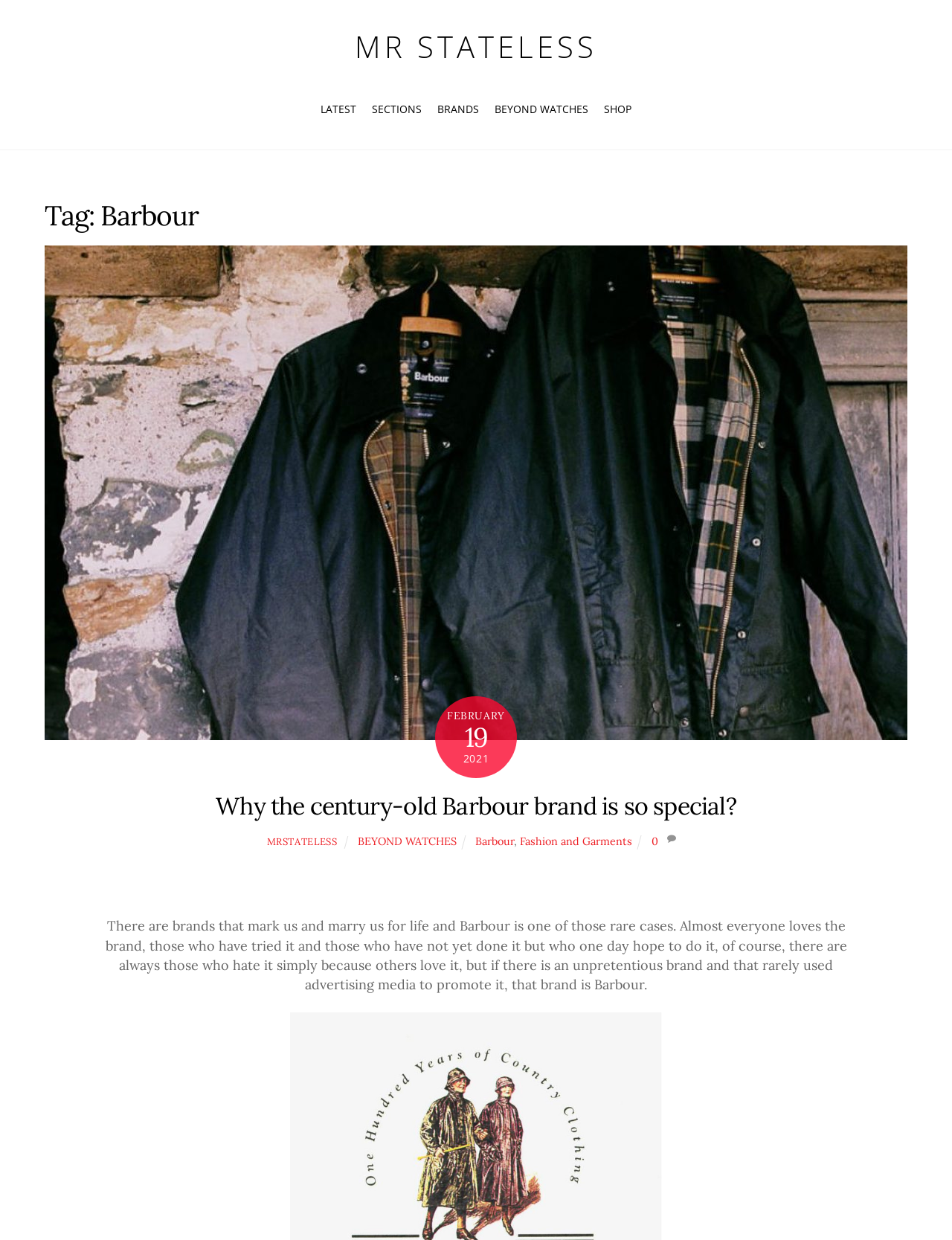Determine the bounding box coordinates of the clickable region to follow the instruction: "Click on the 'SHOP' link".

[0.627, 0.075, 0.669, 0.101]